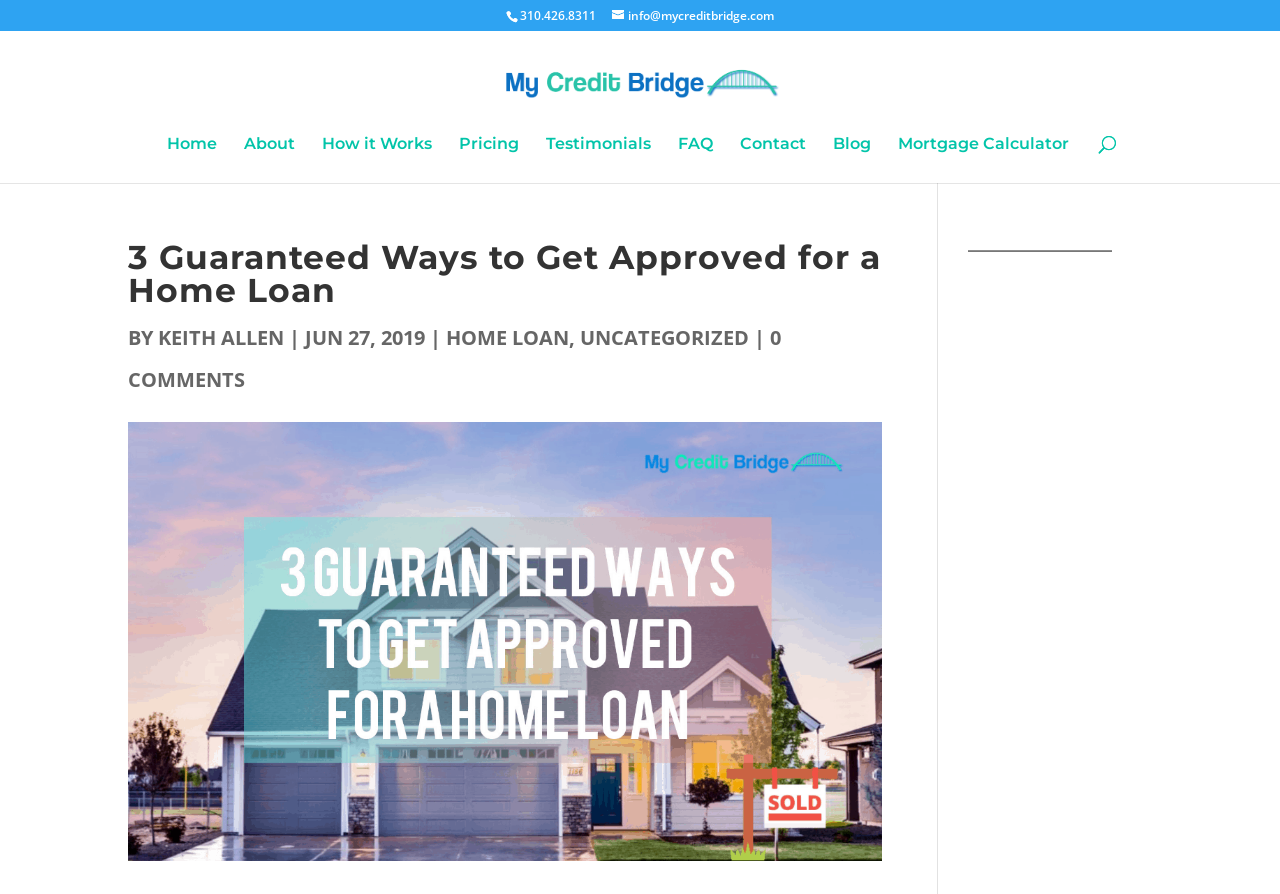Please find the bounding box coordinates of the section that needs to be clicked to achieve this instruction: "Go to the next page".

None